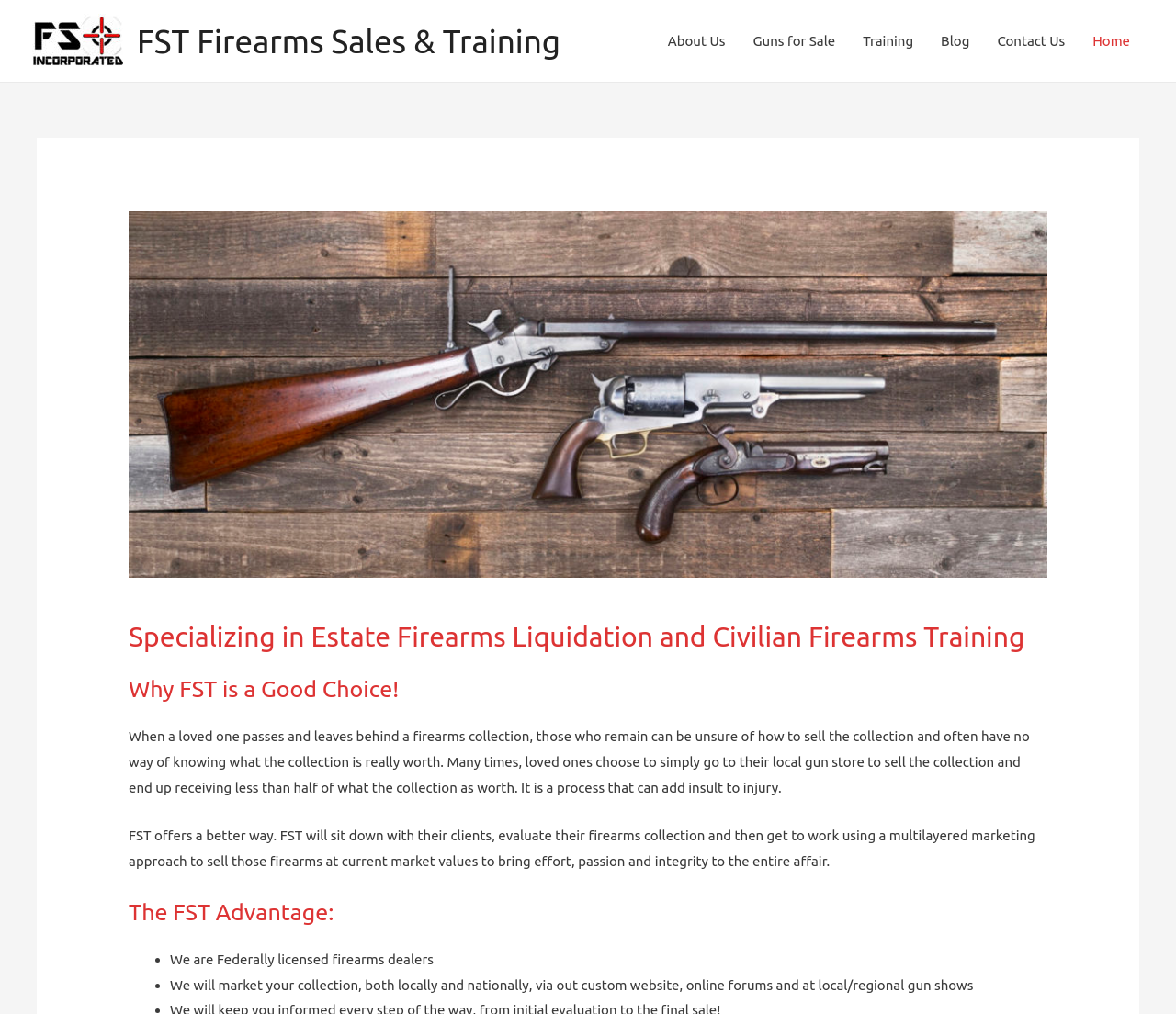Respond with a single word or phrase to the following question:
What is the main purpose of FST?

Firearms Sales & Training